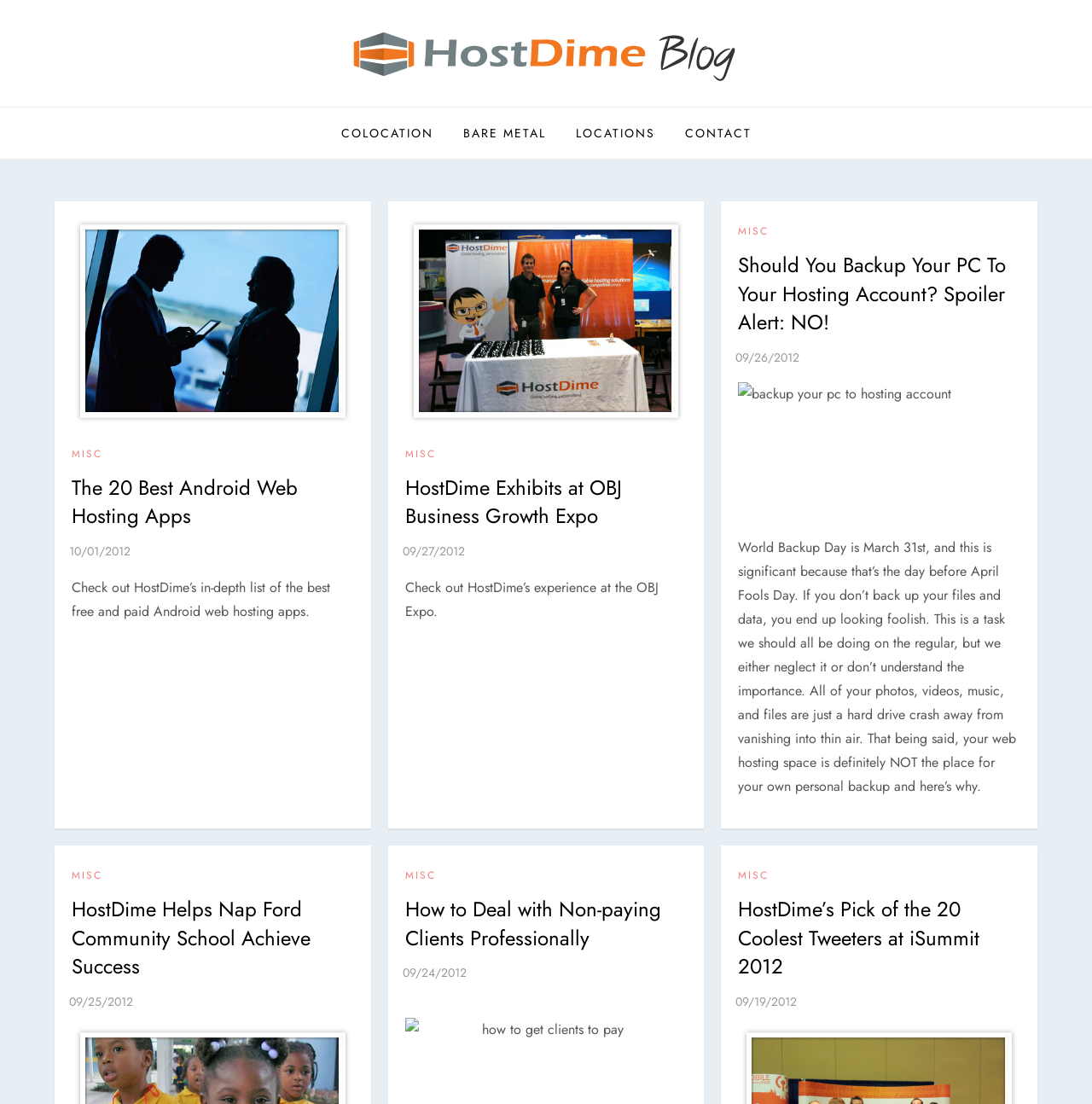Please answer the following query using a single word or phrase: 
How many articles are listed on this page?

5